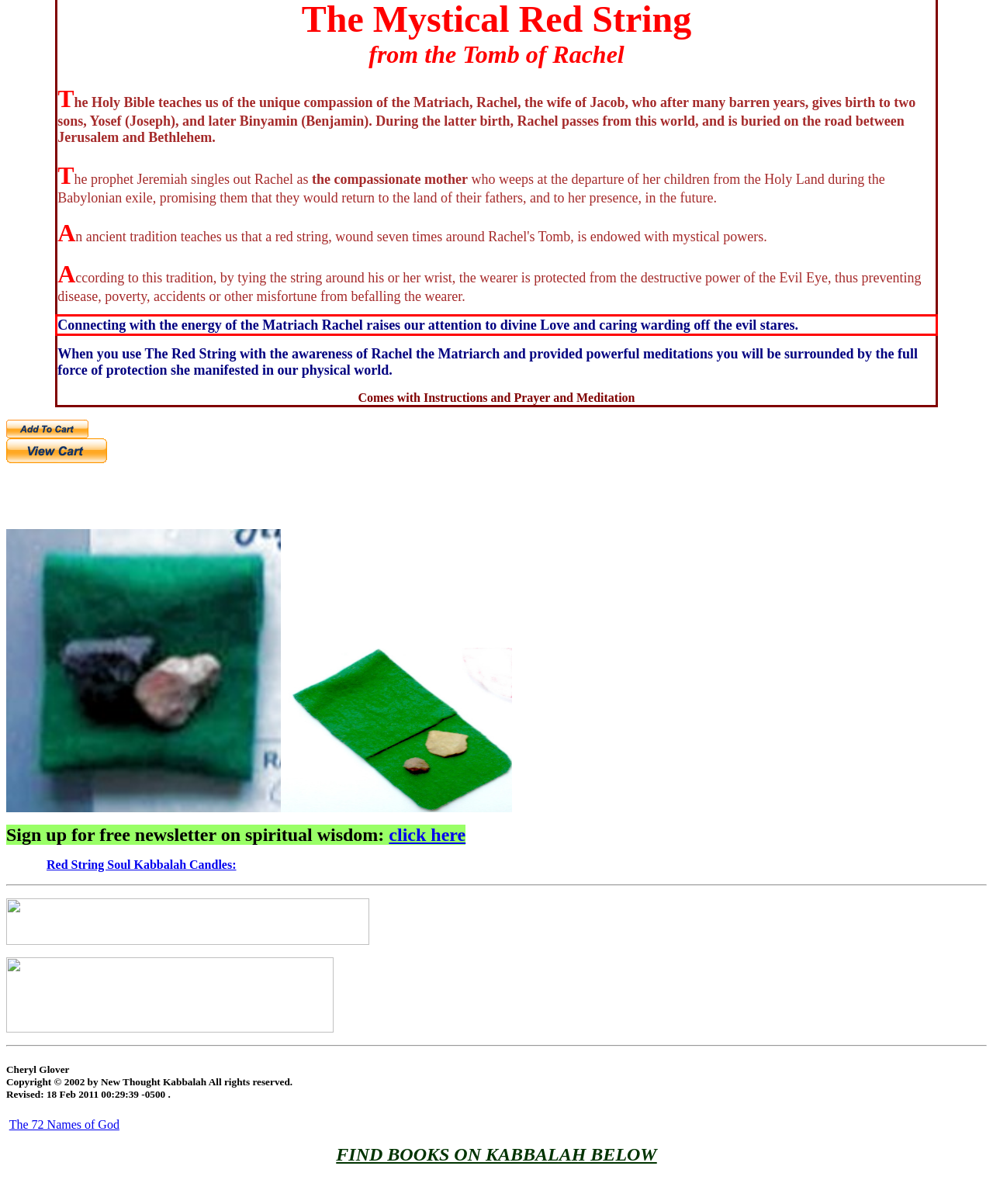Look at the webpage screenshot and recognize the text inside the red bounding box.

Connecting with the energy of the Matriach Rachel raises our attention to divine Love and caring warding off the evil stares.